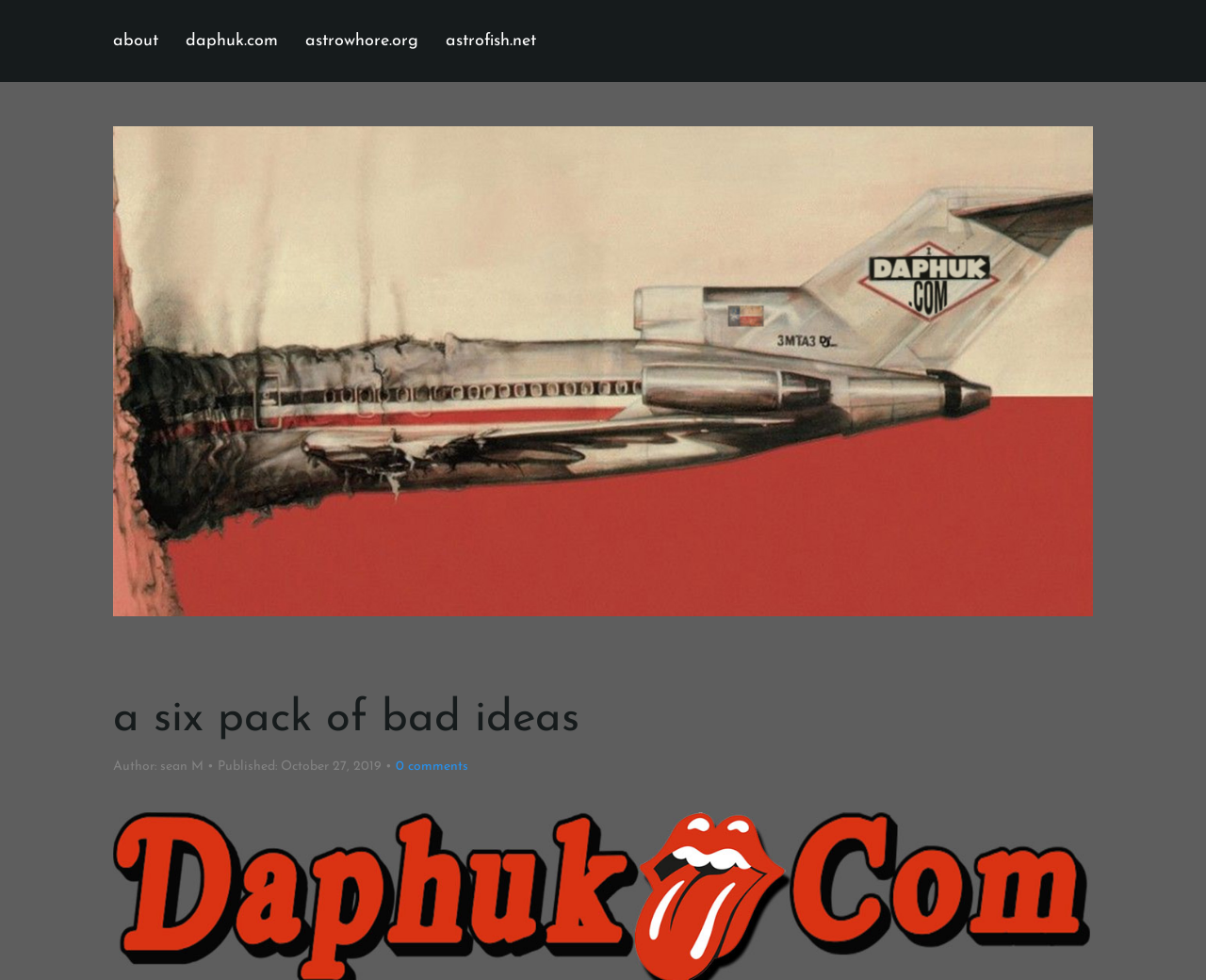What is the author's name?
Please provide a single word or phrase in response based on the screenshot.

Sean M